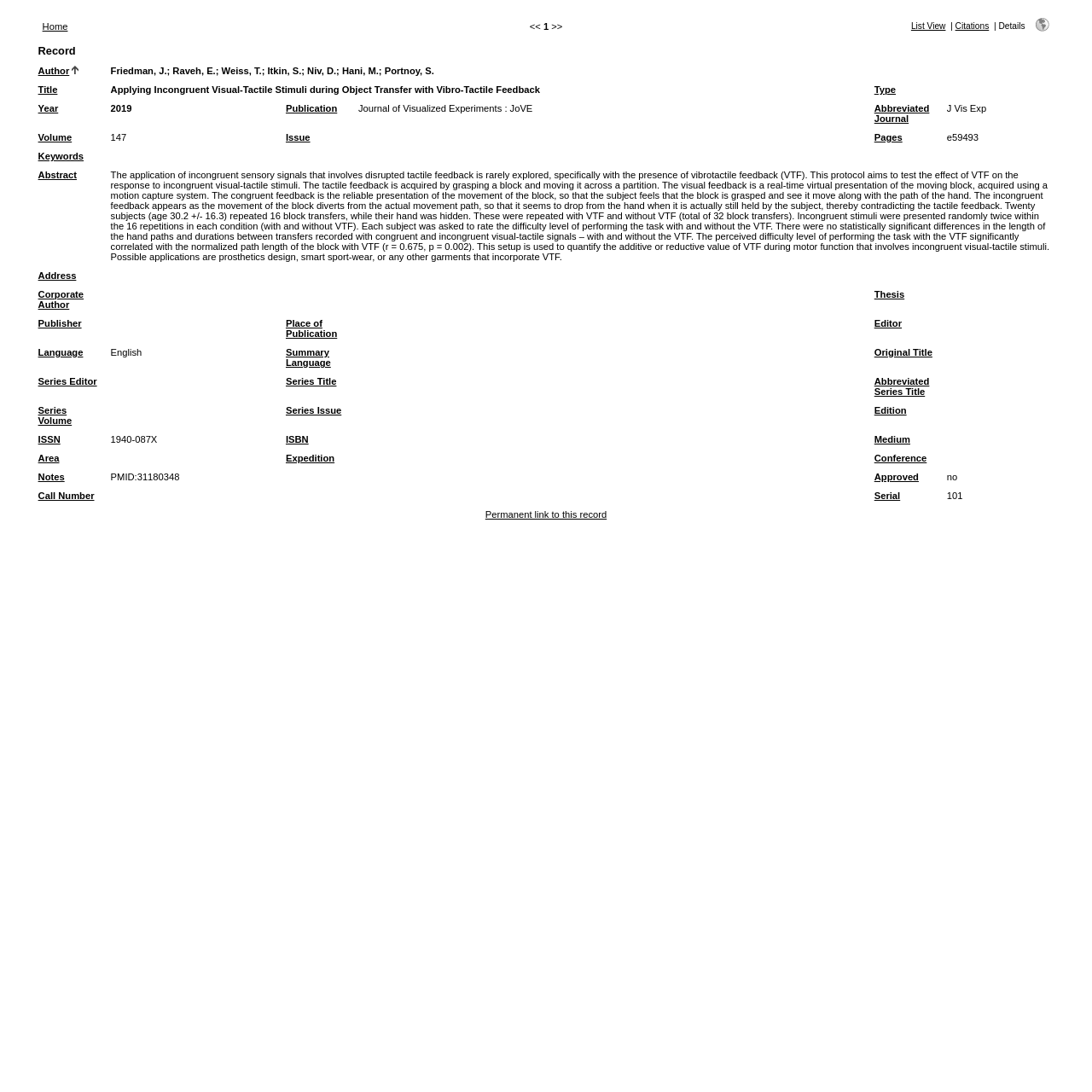Respond to the question below with a concise word or phrase:
What is the volume number of the publication?

147